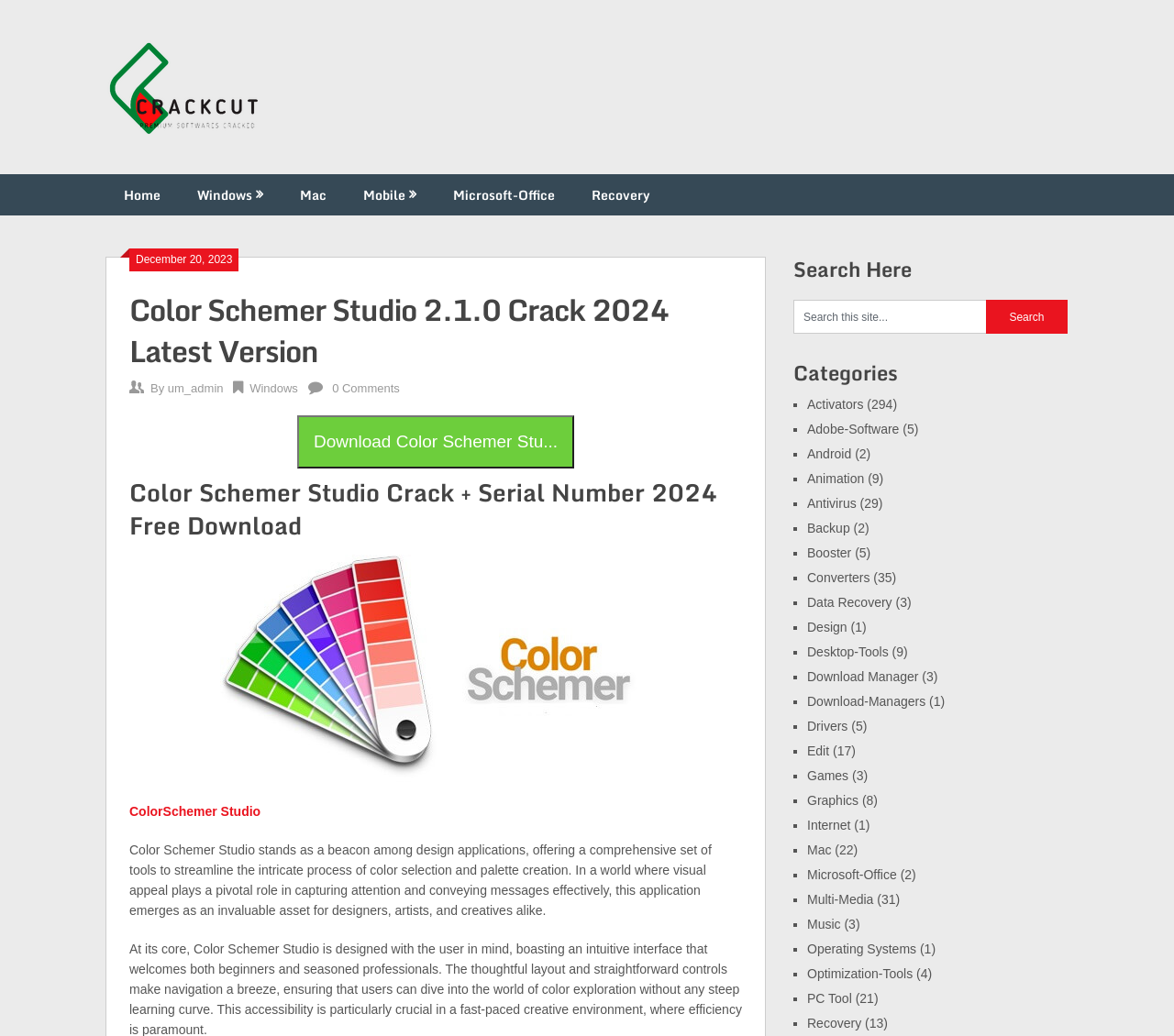Please find the bounding box coordinates of the element that you should click to achieve the following instruction: "Explore the 'Categories' section". The coordinates should be presented as four float numbers between 0 and 1: [left, top, right, bottom].

[0.676, 0.352, 0.91, 0.368]